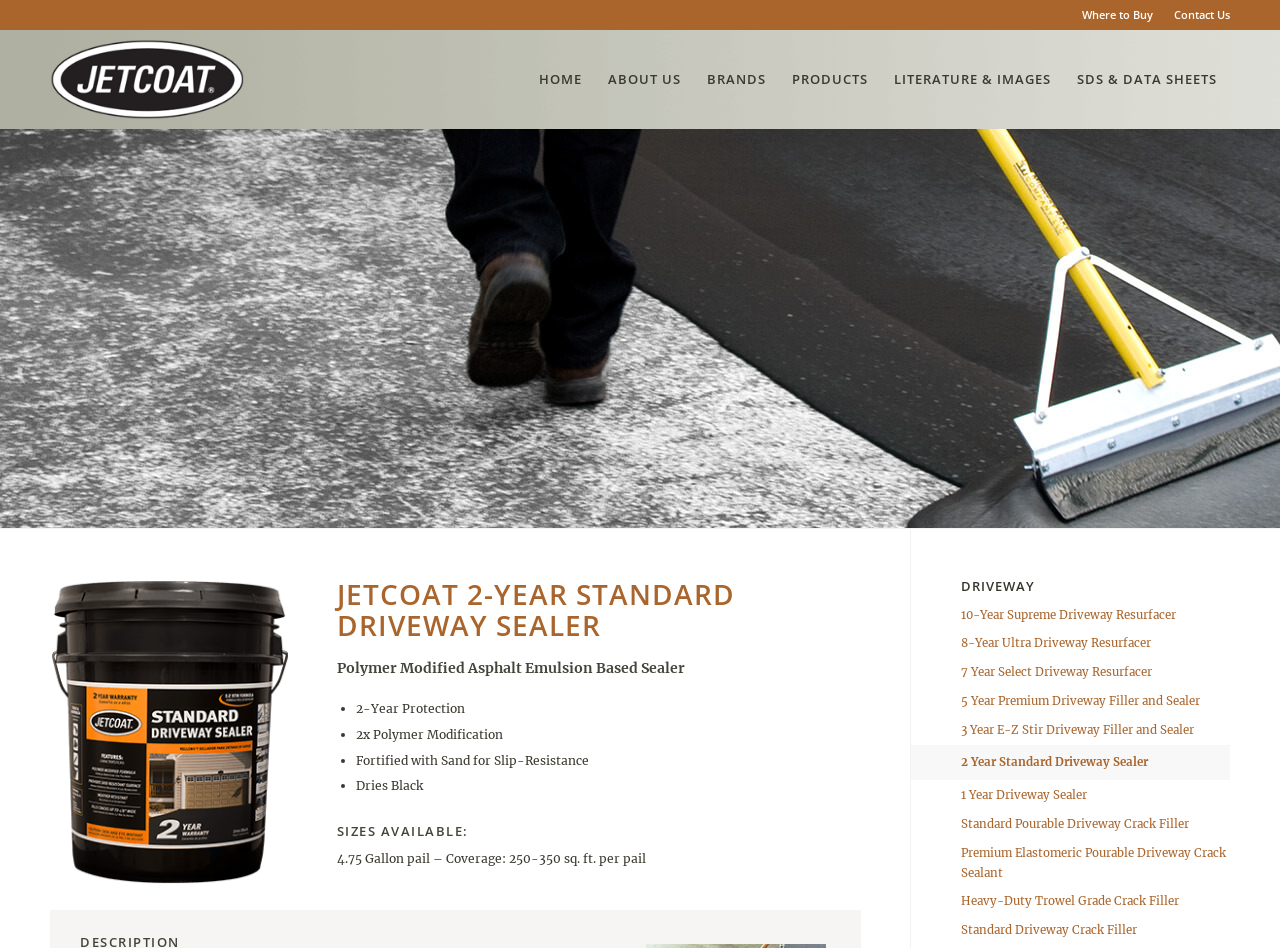What is the purpose of the product?
Please provide a single word or phrase as your answer based on the image.

To protect asphalt pavement surfaces